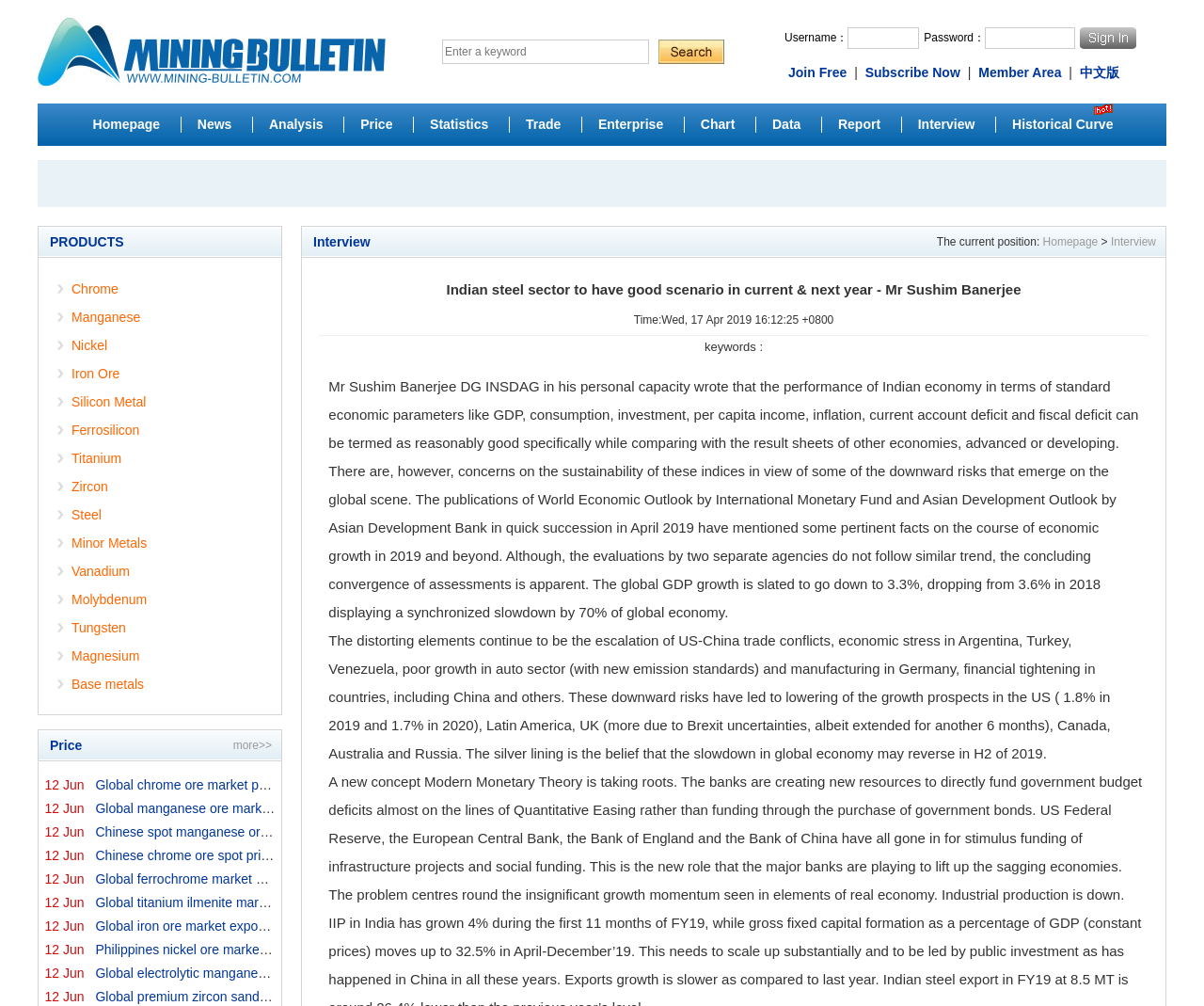Using the element description: "parent_node: Password： name="userpwd"", determine the bounding box coordinates. The coordinates should be in the format [left, top, right, bottom], with values between 0 and 1.

[0.818, 0.027, 0.893, 0.049]